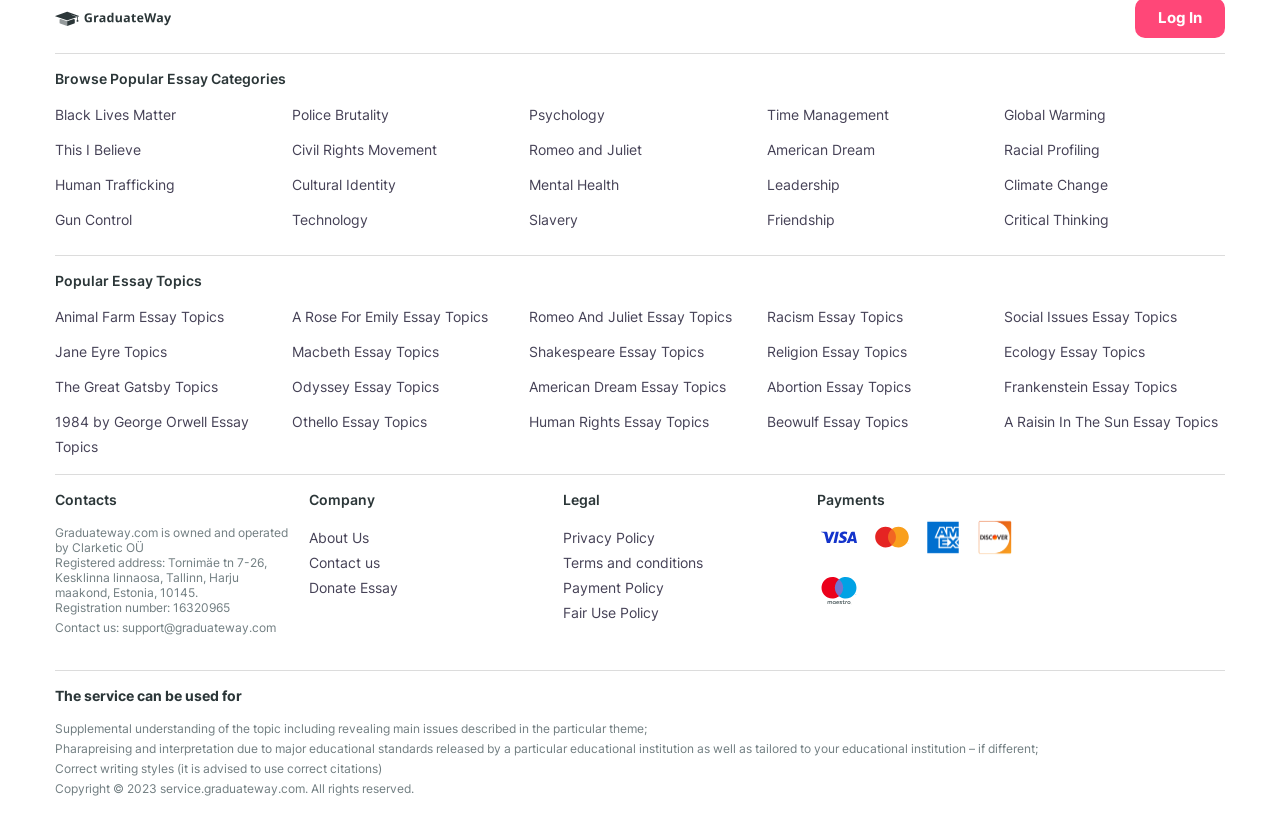What is the registration number of the company?
Give a single word or phrase as your answer by examining the image.

16320965